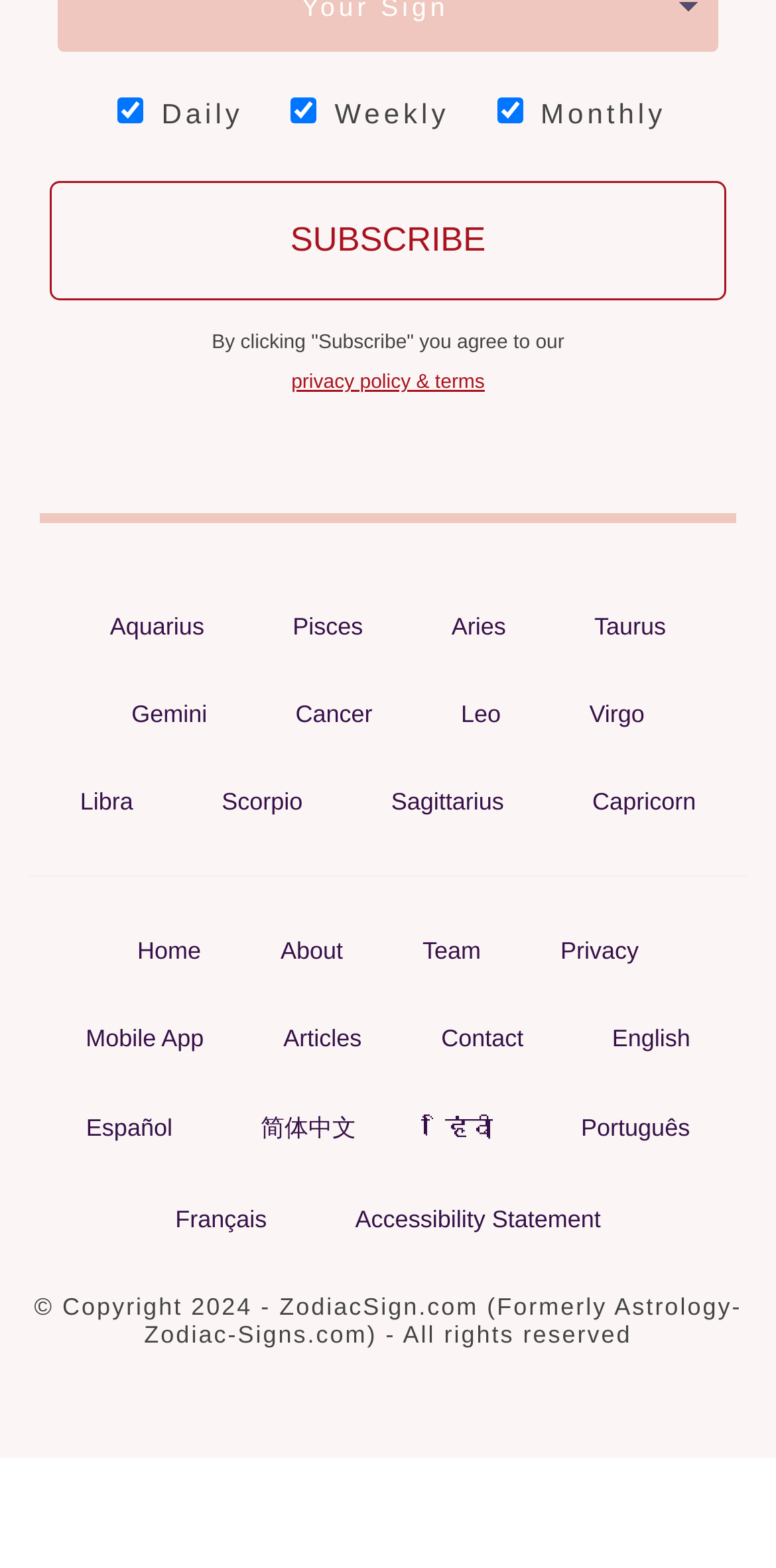Please find the bounding box coordinates of the element's region to be clicked to carry out this instruction: "Subscribe to the newsletter".

[0.064, 0.115, 0.936, 0.191]